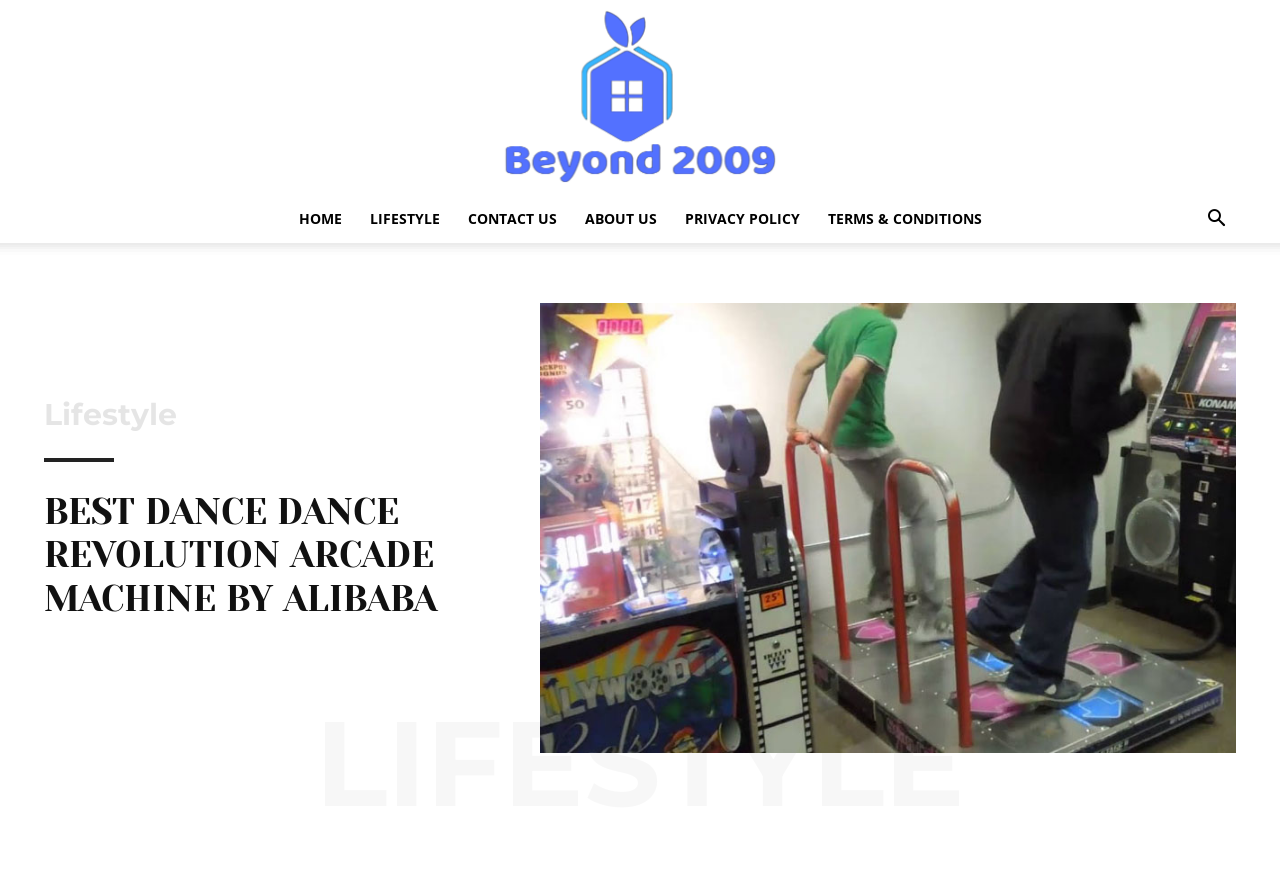Locate the bounding box coordinates of the clickable area needed to fulfill the instruction: "search for something".

[0.931, 0.24, 0.969, 0.261]